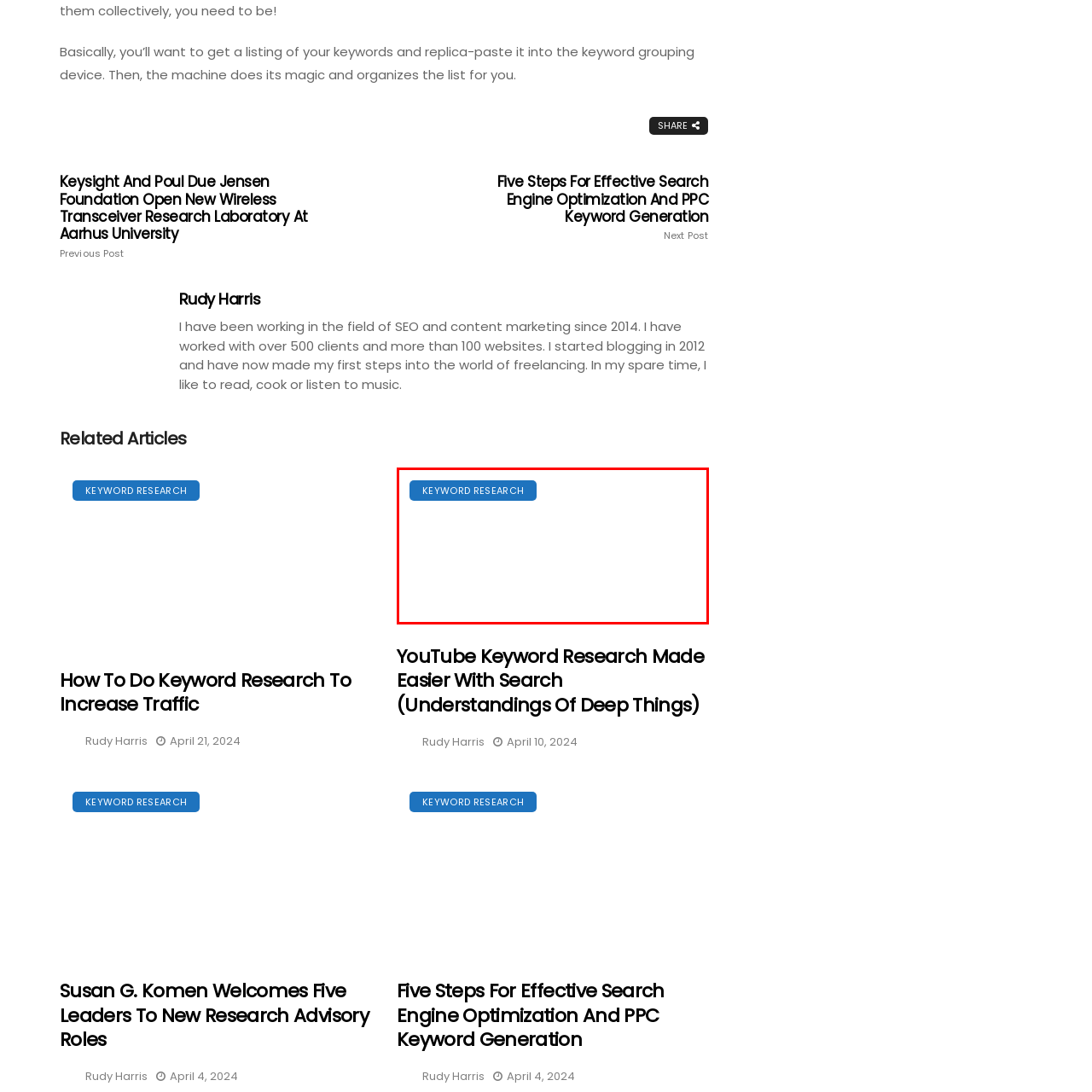Inspect the part framed by the grey rectangle, What is the purpose of the button? 
Reply with a single word or phrase.

keyword research